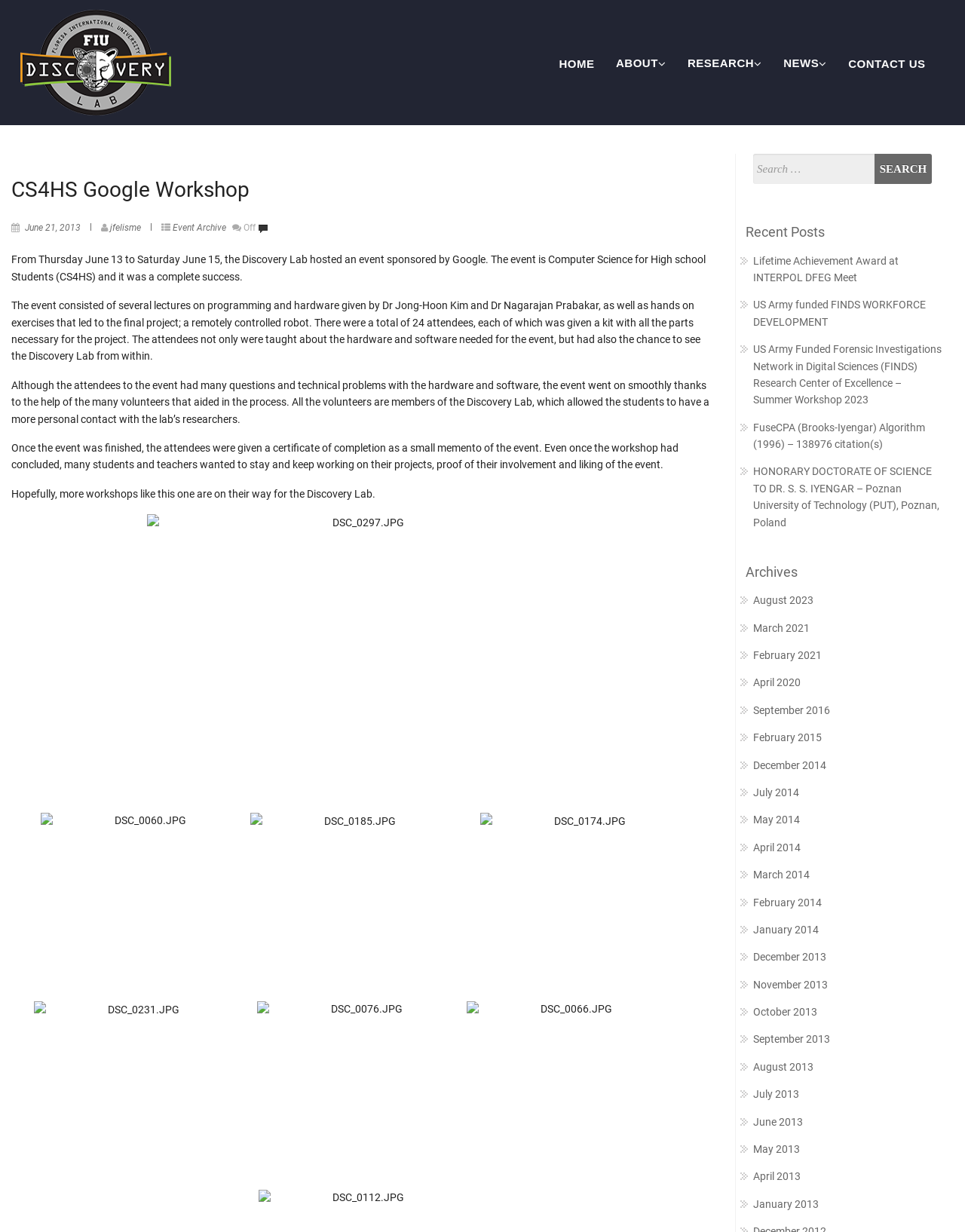Find and indicate the bounding box coordinates of the region you should select to follow the given instruction: "Click the HOME link".

[0.569, 0.034, 0.626, 0.068]